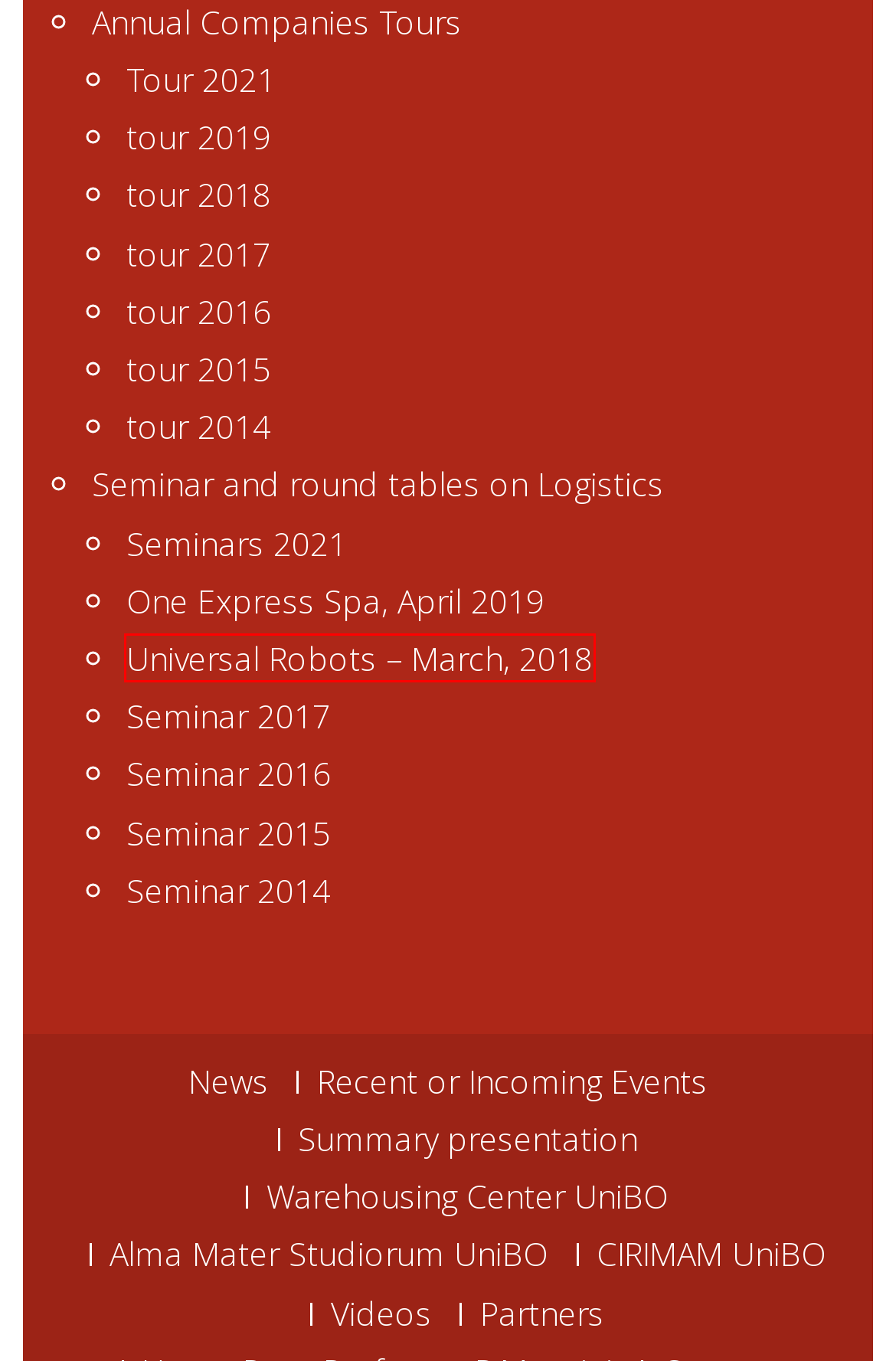Examine the screenshot of a webpage with a red bounding box around an element. Then, select the webpage description that best represents the new page after clicking the highlighted element. Here are the descriptions:
A. Seminar 2014 – FSC
B. Seminar 2015 – FSC
C. Tour 2021 – FSC
D. tour 2014 – FSC
E. Seminar and round tables on Logistics – FSC
F. Universal Robots – March, 2018 – FSC
G. tour 2016 – FSC
H. tour 2015 – FSC

F